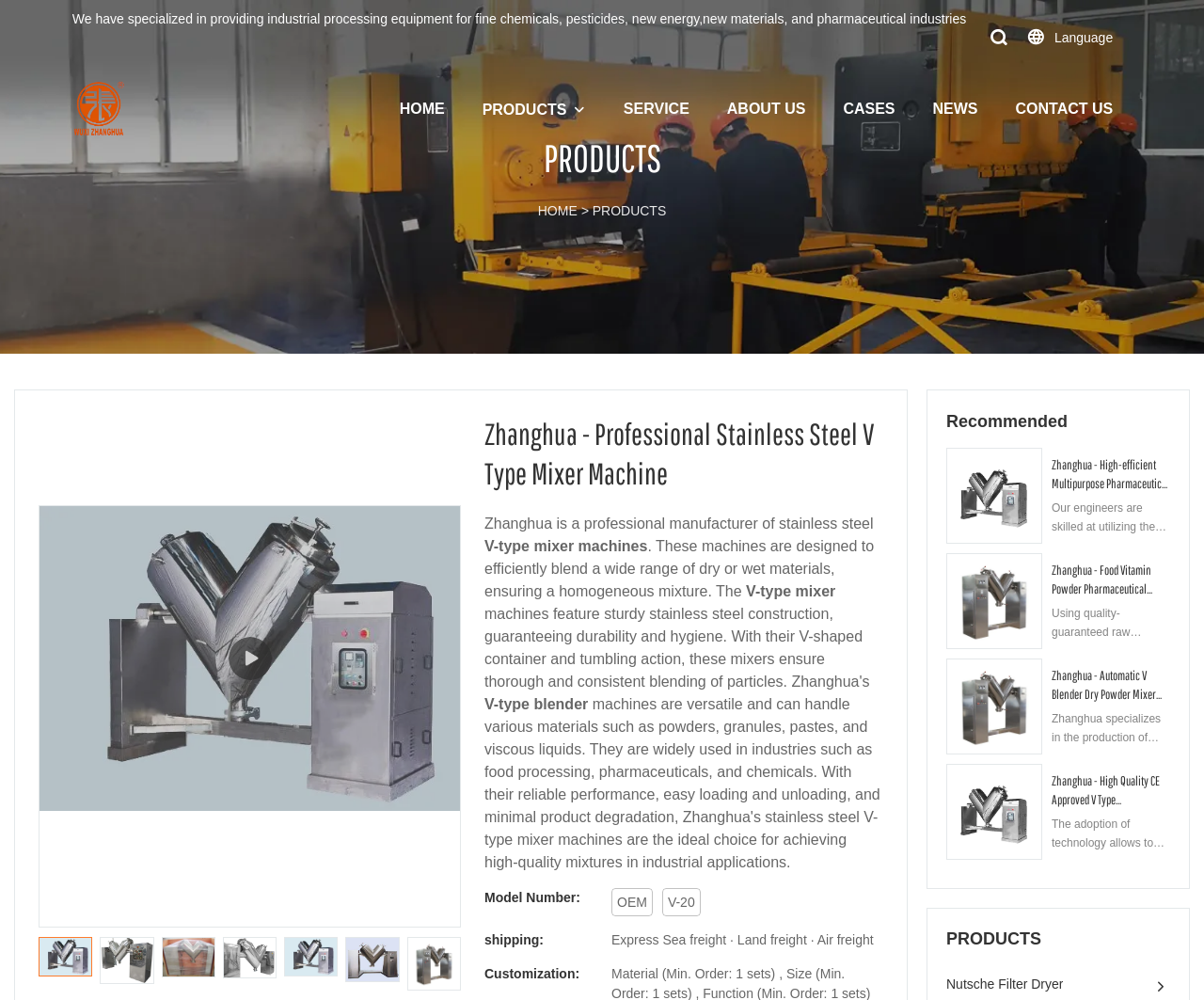Please predict the bounding box coordinates of the element's region where a click is necessary to complete the following instruction: "Browse the PRODUCTS page". The coordinates should be represented by four float numbers between 0 and 1, i.e., [left, top, right, bottom].

[0.77, 0.928, 0.988, 0.952]